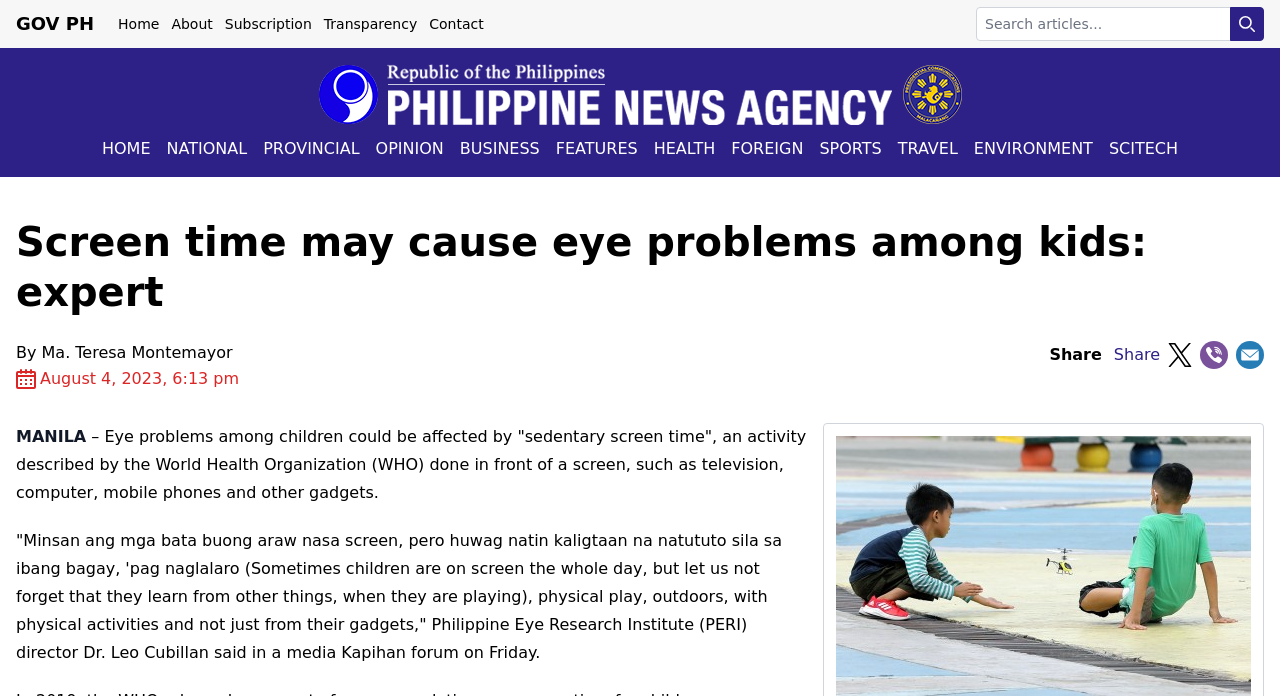What is the date of the article?
Based on the screenshot, answer the question with a single word or phrase.

August 4, 2023